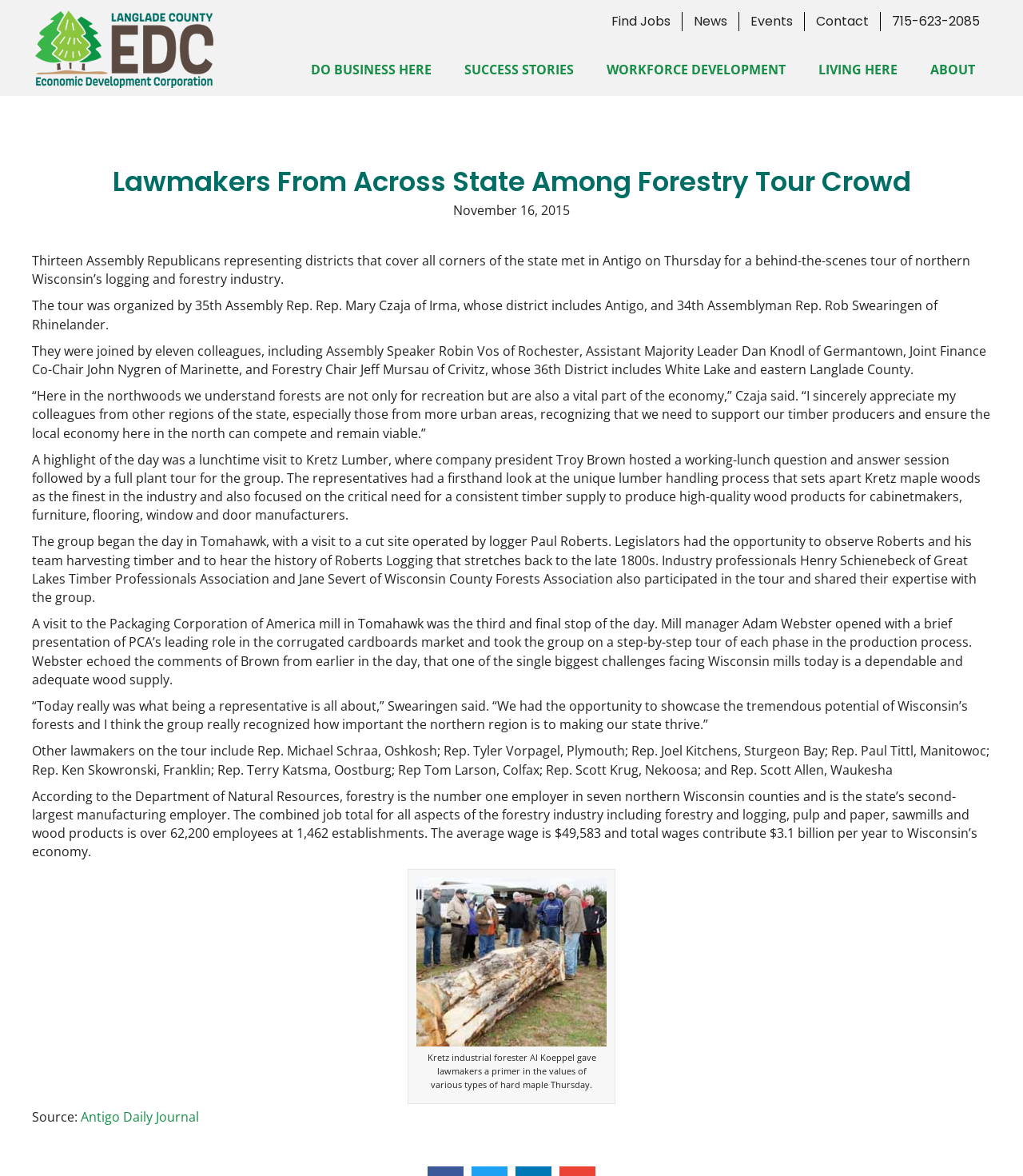How many establishments are there in the forestry industry in Wisconsin?
We need a detailed and meticulous answer to the question.

The article states that there are 1,462 establishments in the forestry industry in Wisconsin, which is the second-largest manufacturing employer in the state.